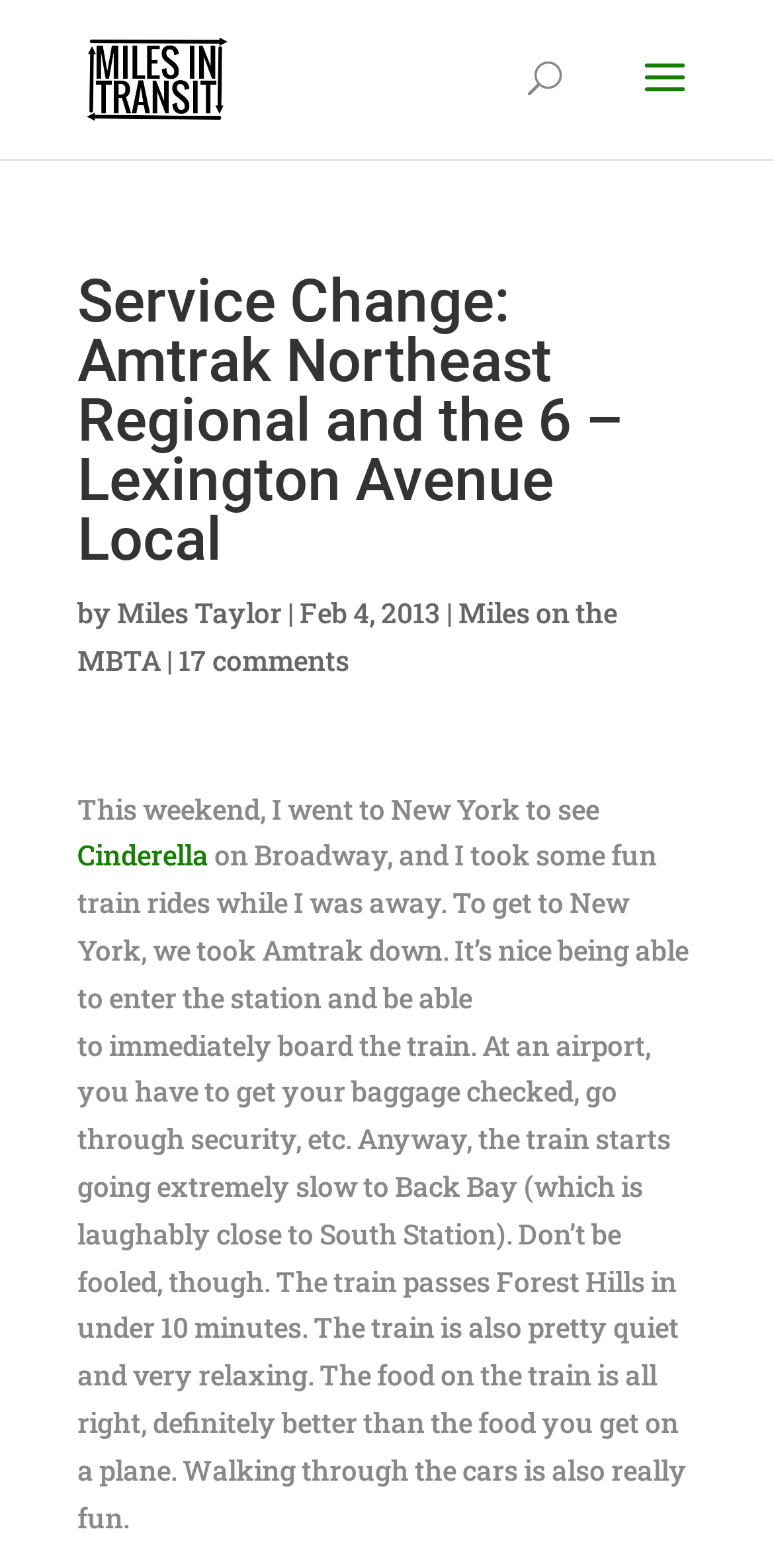Who wrote this article?
Use the information from the image to give a detailed answer to the question.

The author's name is mentioned in the article, specifically in the line 'by Miles Taylor' which is located below the main heading.